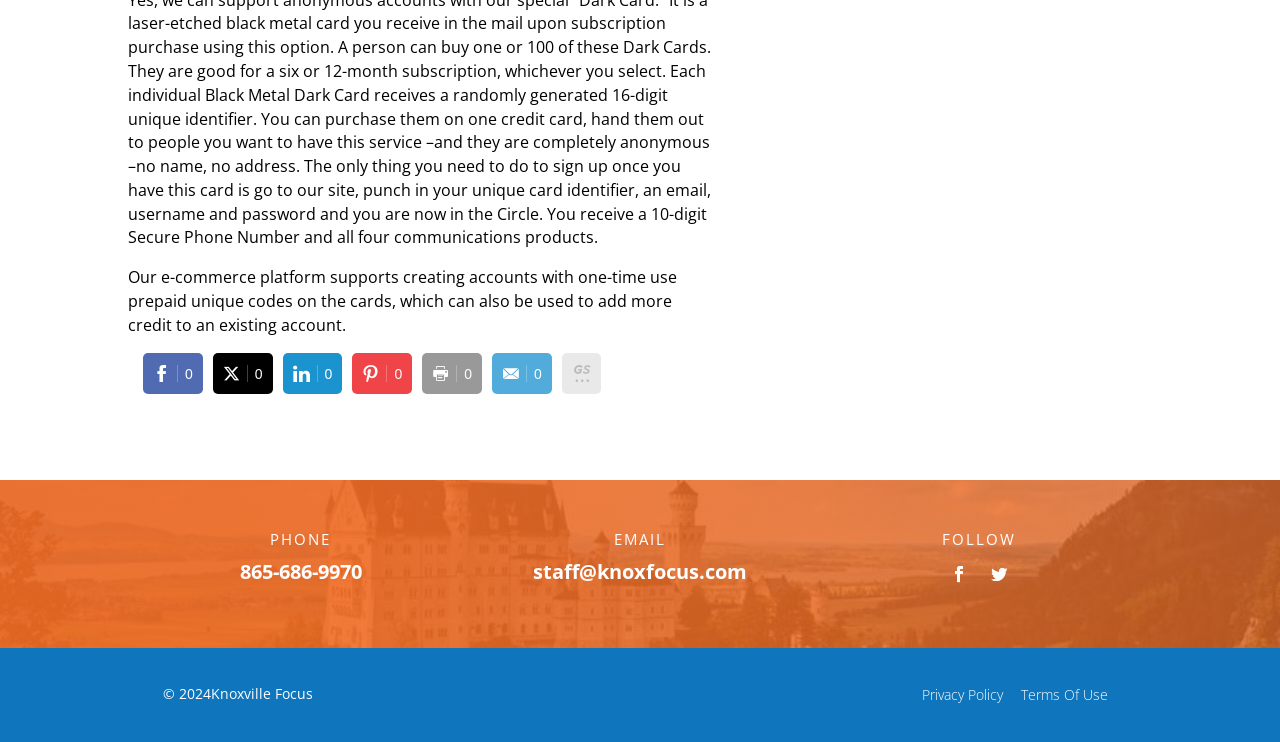Please identify the bounding box coordinates of the element's region that I should click in order to complete the following instruction: "Call PHONE number". The bounding box coordinates consist of four float numbers between 0 and 1, i.e., [left, top, right, bottom].

[0.187, 0.753, 0.283, 0.789]